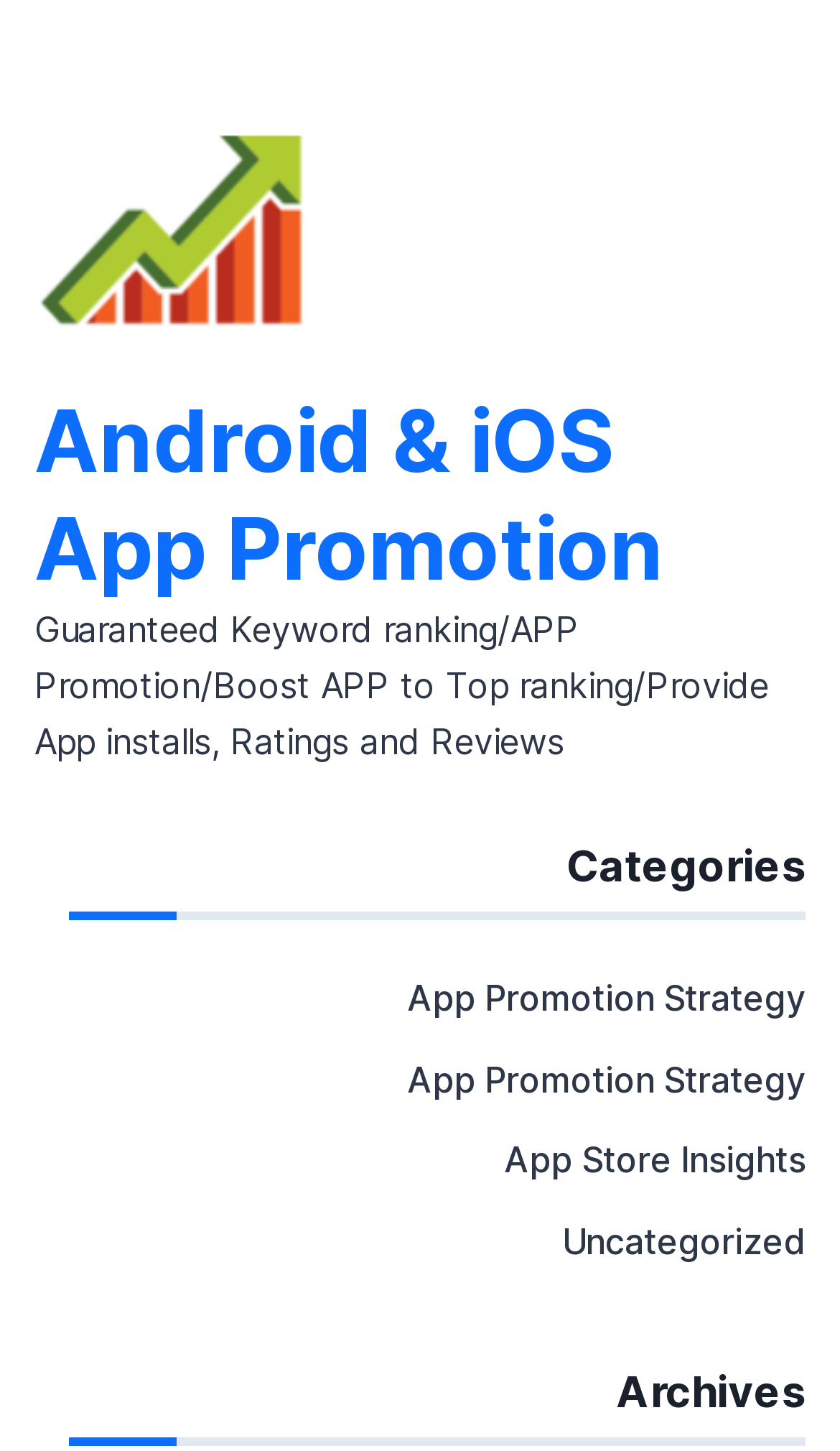Offer a meticulous description of the webpage's structure and content.

The webpage is about app promotion, specifically highlighting the best Android games. At the top left corner, there is a logo of "App Promotion" with a link to the logo. Next to the logo, there is a link to "Android & iOS App Promotion". Below the logo, there is a brief description of the app promotion services offered, including guaranteed keyword ranking, app promotion, and provision of app installs, ratings, and reviews.

On the left side of the page, there is a section titled "Categories" with four links underneath: "App Promotion Strategy" (appearing twice), "App Store Insights", and "Uncategorized". These links are stacked vertically, with "App Promotion Strategy" at the top and "Uncategorized" at the bottom.

At the bottom left corner, there is a section titled "Archives". The overall layout of the page is simple, with a focus on providing links to different categories and archives related to app promotion.